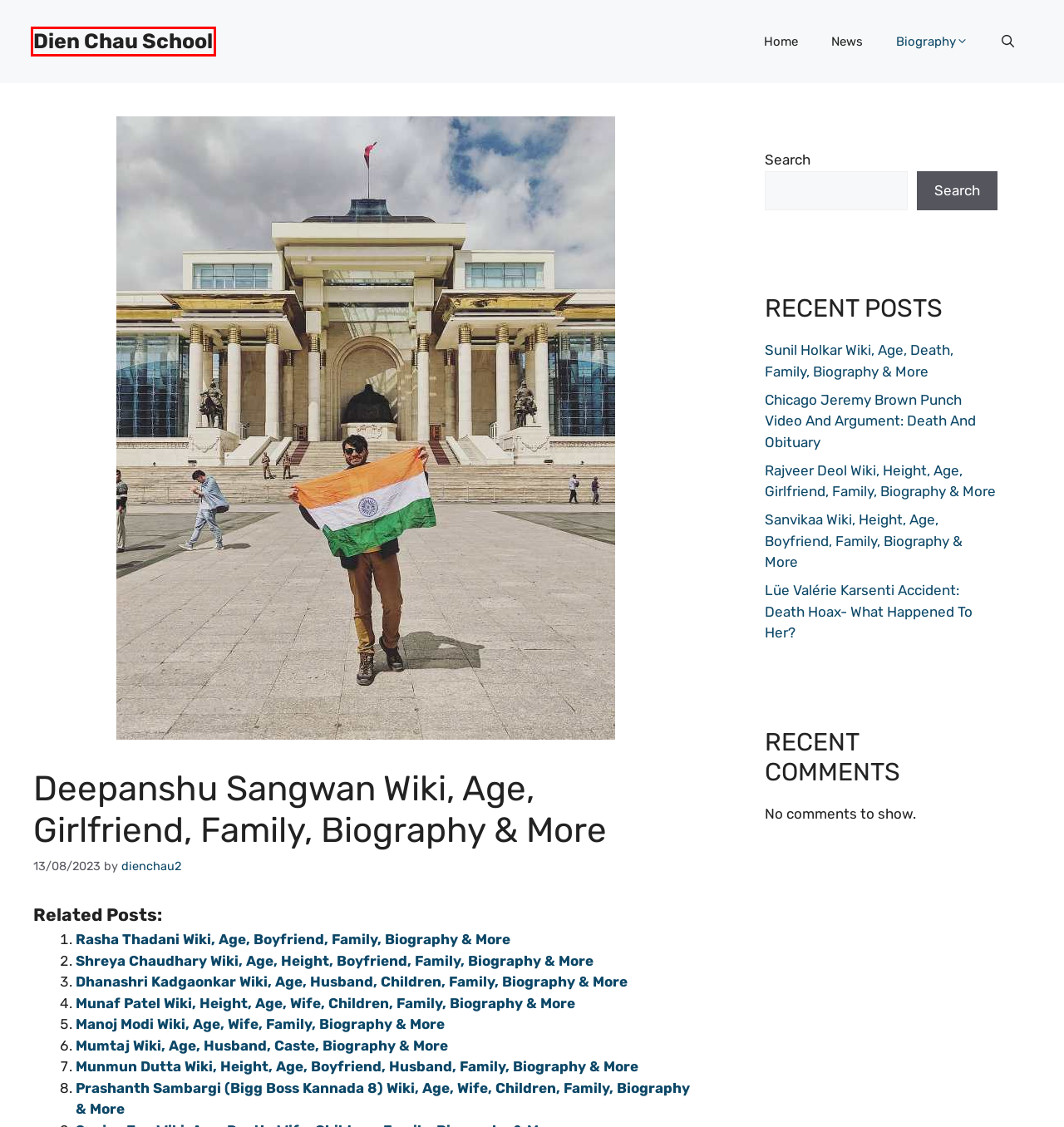Given a screenshot of a webpage with a red rectangle bounding box around a UI element, select the best matching webpage description for the new webpage that appears after clicking the highlighted element. The candidate descriptions are:
A. Munaf Patel Wiki, Height, Age, Wife, Children, Family, Biography & More - Dien Chau School
B. Dien Chau School -
C. Dhanashri Kadgaonkar Wiki, Age, Husband, Children, Family, Biography & More - Dien Chau School
D. Mumtaj Wiki, Age, Husband, Caste, Biography & More - Dien Chau School
E. Manoj Modi Wiki, Age, Wife, Family, Biography & More - Dien Chau School
F. Sunil Holkar Wiki, Age, Death, Family, Biography & More - Dien Chau School
G. Lüe Valérie Karsenti Accident: Death Hoax- What Happened To Her? - Dien Chau School
H. Munmun Dutta Wiki, Height, Age, Boyfriend, Husband, Family, Biography & More - Dien Chau School

B